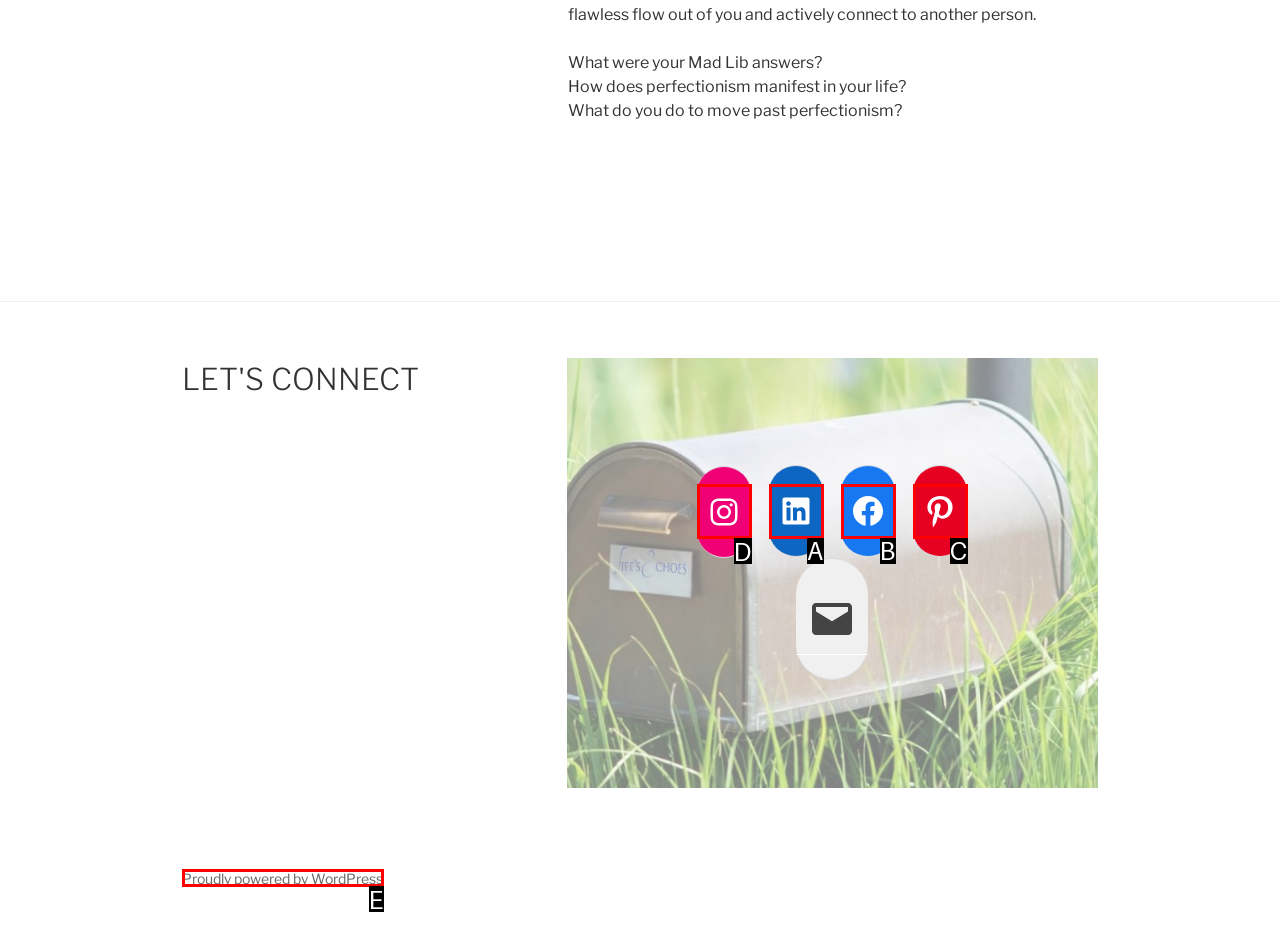From the choices provided, which HTML element best fits the description: Proudly powered by WordPress? Answer with the appropriate letter.

E